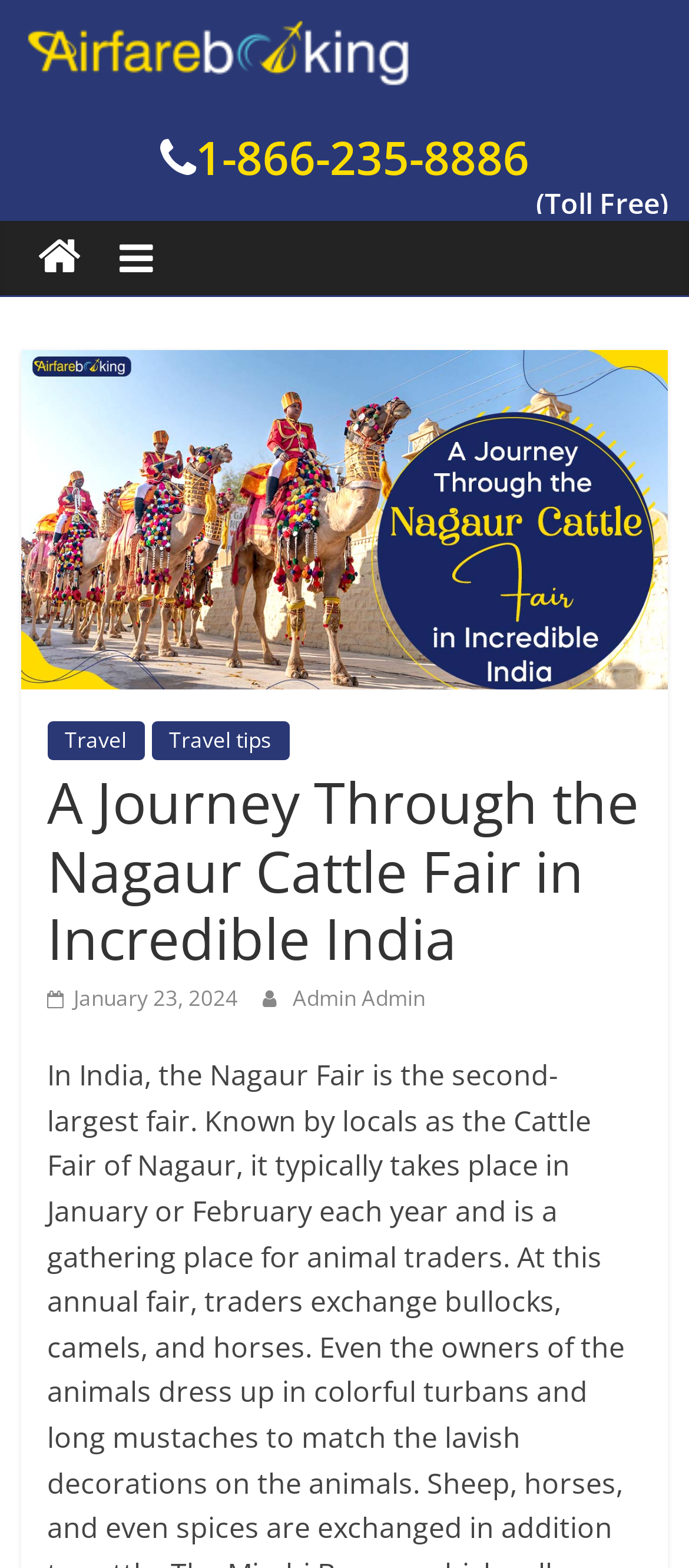Identify the bounding box coordinates of the element to click to follow this instruction: 'Explore the Nagaur Cattle Fair in Incredible India'. Ensure the coordinates are four float values between 0 and 1, provided as [left, top, right, bottom].

[0.03, 0.224, 0.97, 0.249]